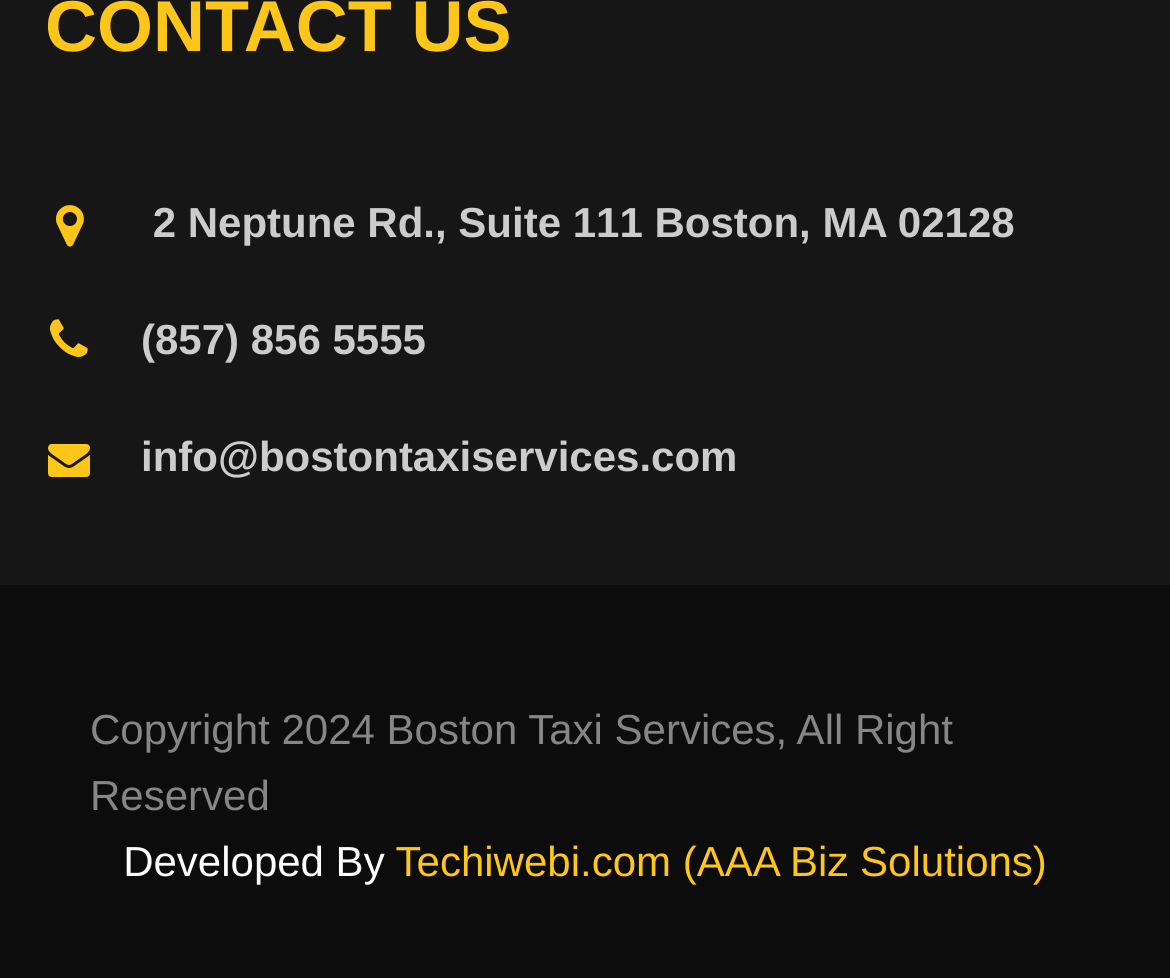Identify the bounding box for the described UI element. Provide the coordinates in (top-left x, top-left y, bottom-right x, bottom-right y) format with values ranging from 0 to 1: Techiwebi.com (AAA Biz Solutions)

[0.329, 0.857, 0.895, 0.906]